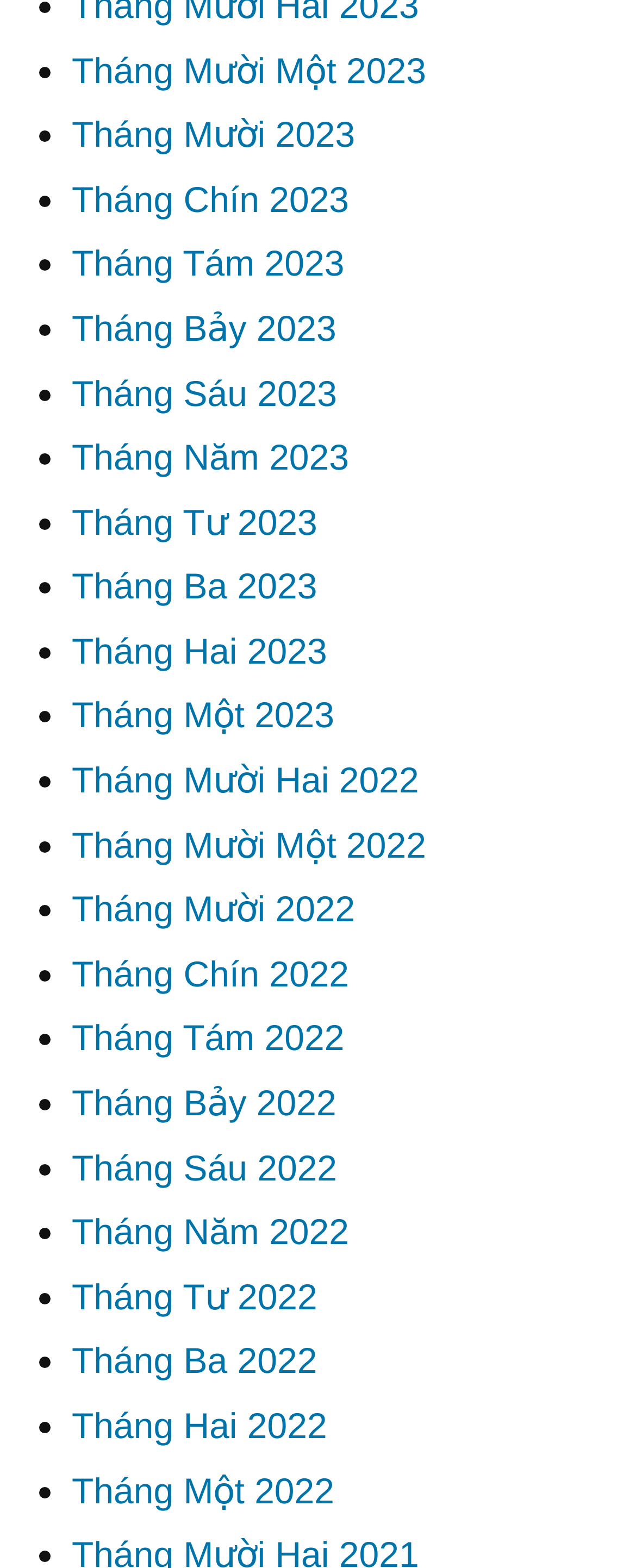Answer the question using only one word or a concise phrase: How many months are listed?

24